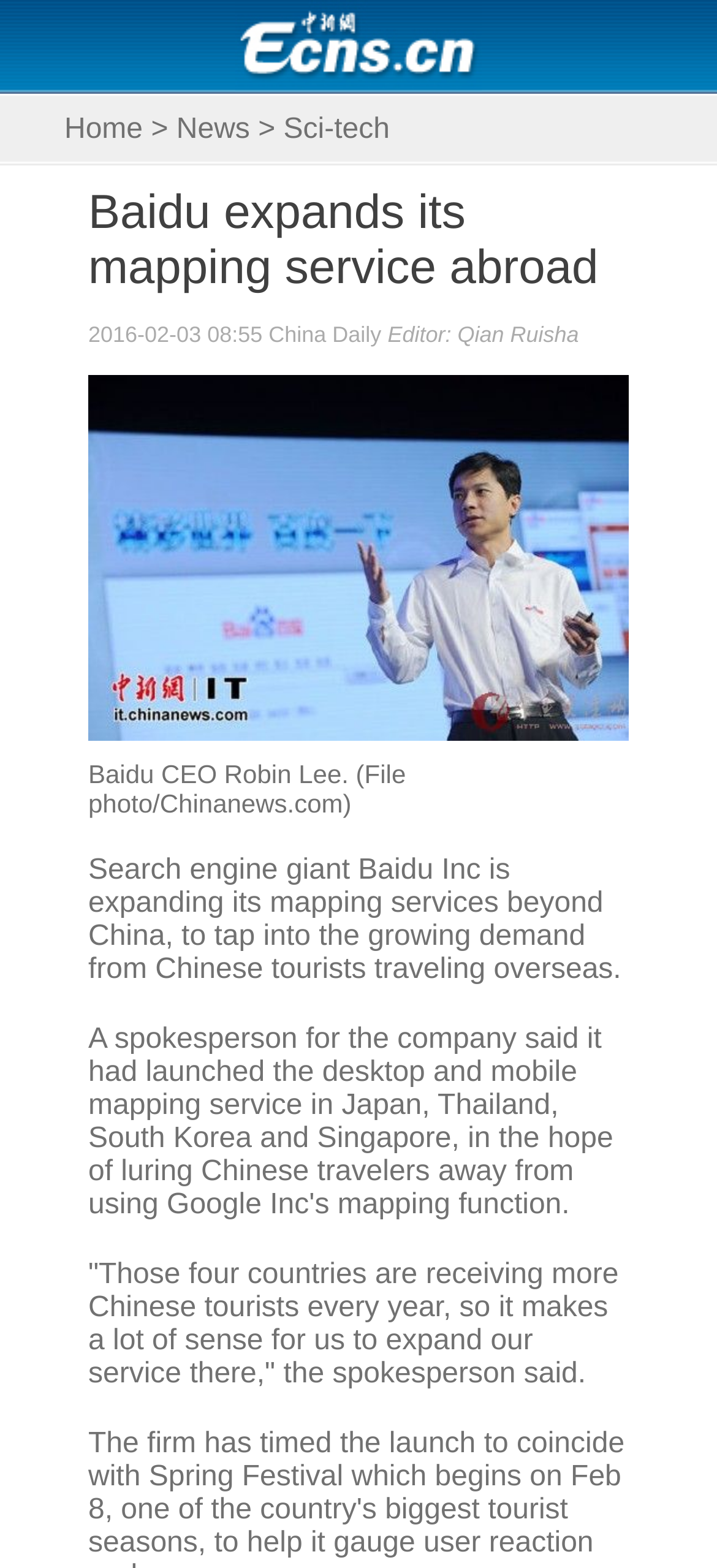What is the name of the search engine giant mentioned in the article?
Make sure to answer the question with a detailed and comprehensive explanation.

The article mentions 'Search engine giant Baidu Inc is expanding its mapping services beyond China...' which indicates that Baidu is the search engine giant being referred to.